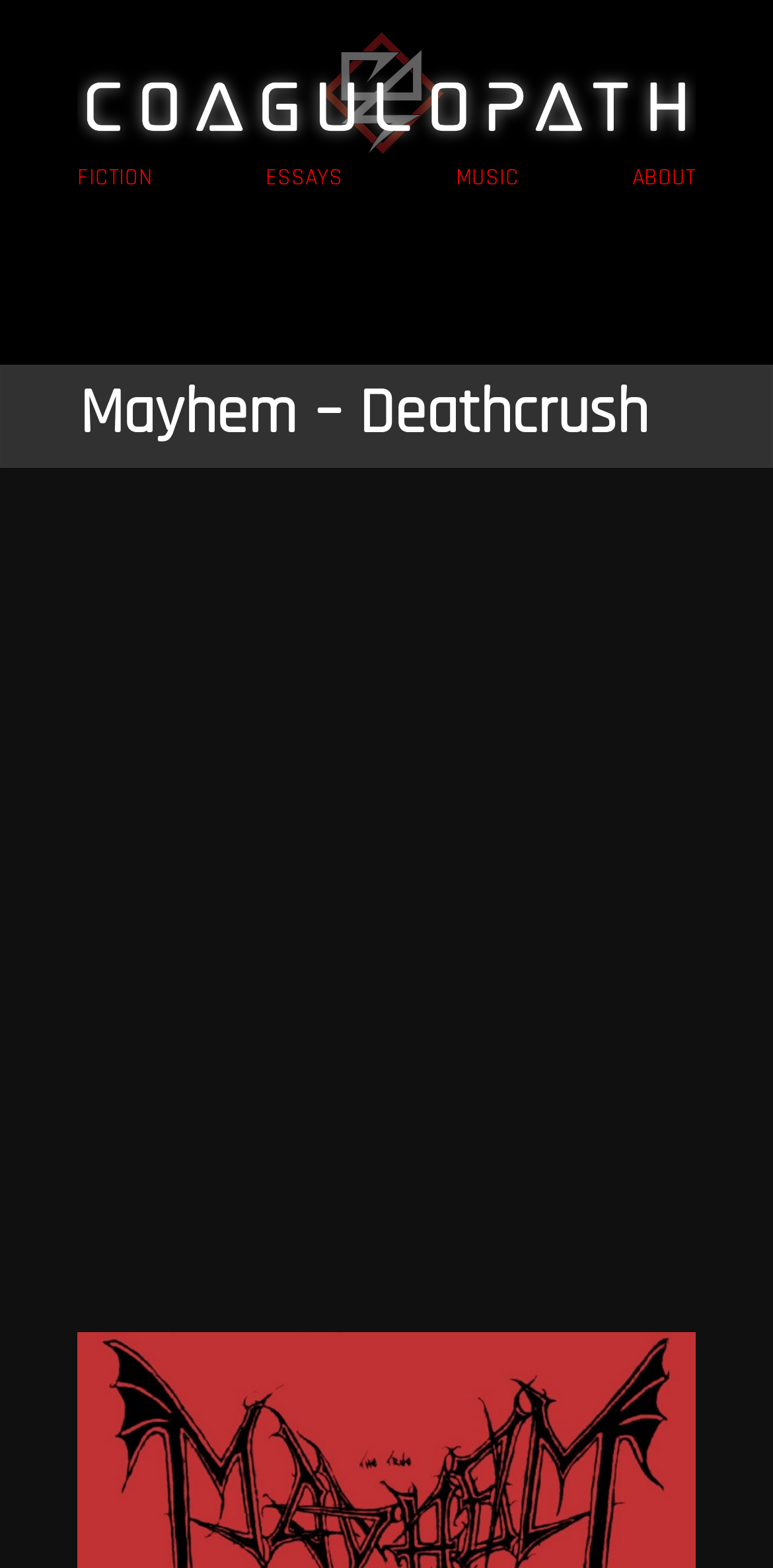Refer to the element description About and identify the corresponding bounding box in the screenshot. Format the coordinates as (top-left x, top-left y, bottom-right x, bottom-right y) with values in the range of 0 to 1.

[0.818, 0.107, 0.9, 0.122]